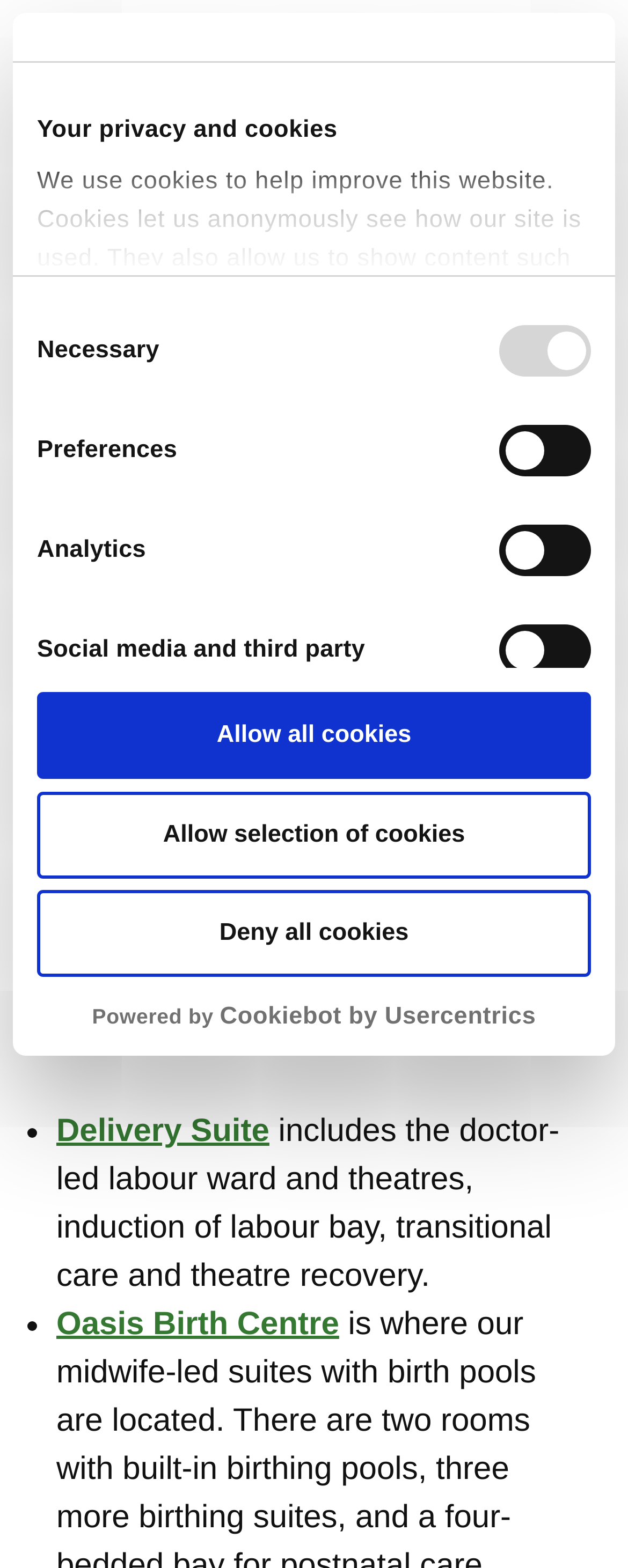Return the bounding box coordinates of the UI element that corresponds to this description: "value="Go"". The coordinates must be given as four float numbers in the range of 0 and 1, [left, top, right, bottom].

[0.573, 0.538, 0.652, 0.575]